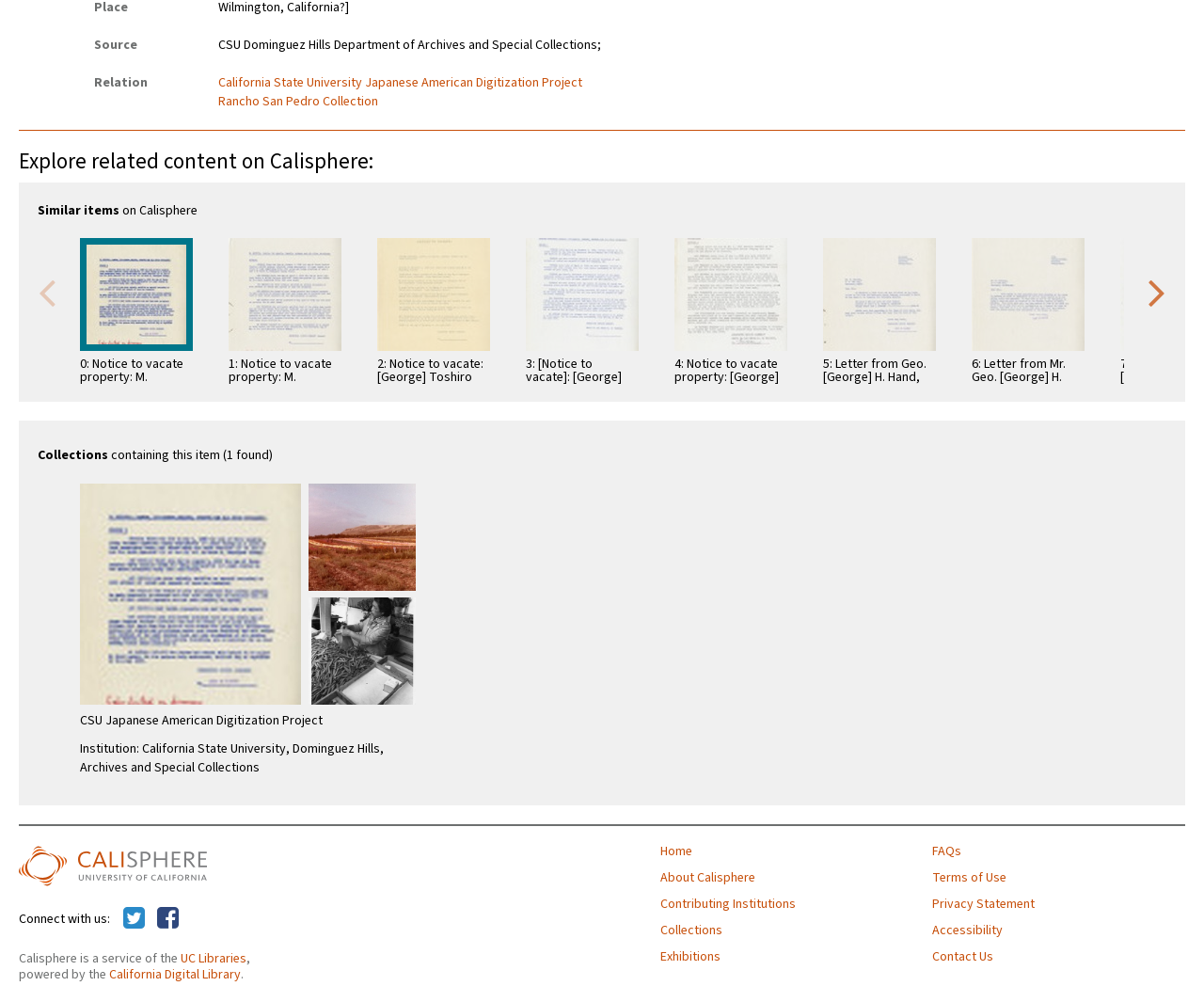Using the information from the screenshot, answer the following question thoroughly:
What is the relation of the item?

The relation of the item can be found in the description list detail section, where it is stated as 'California State University Japanese American Digitization Project', which is a link.